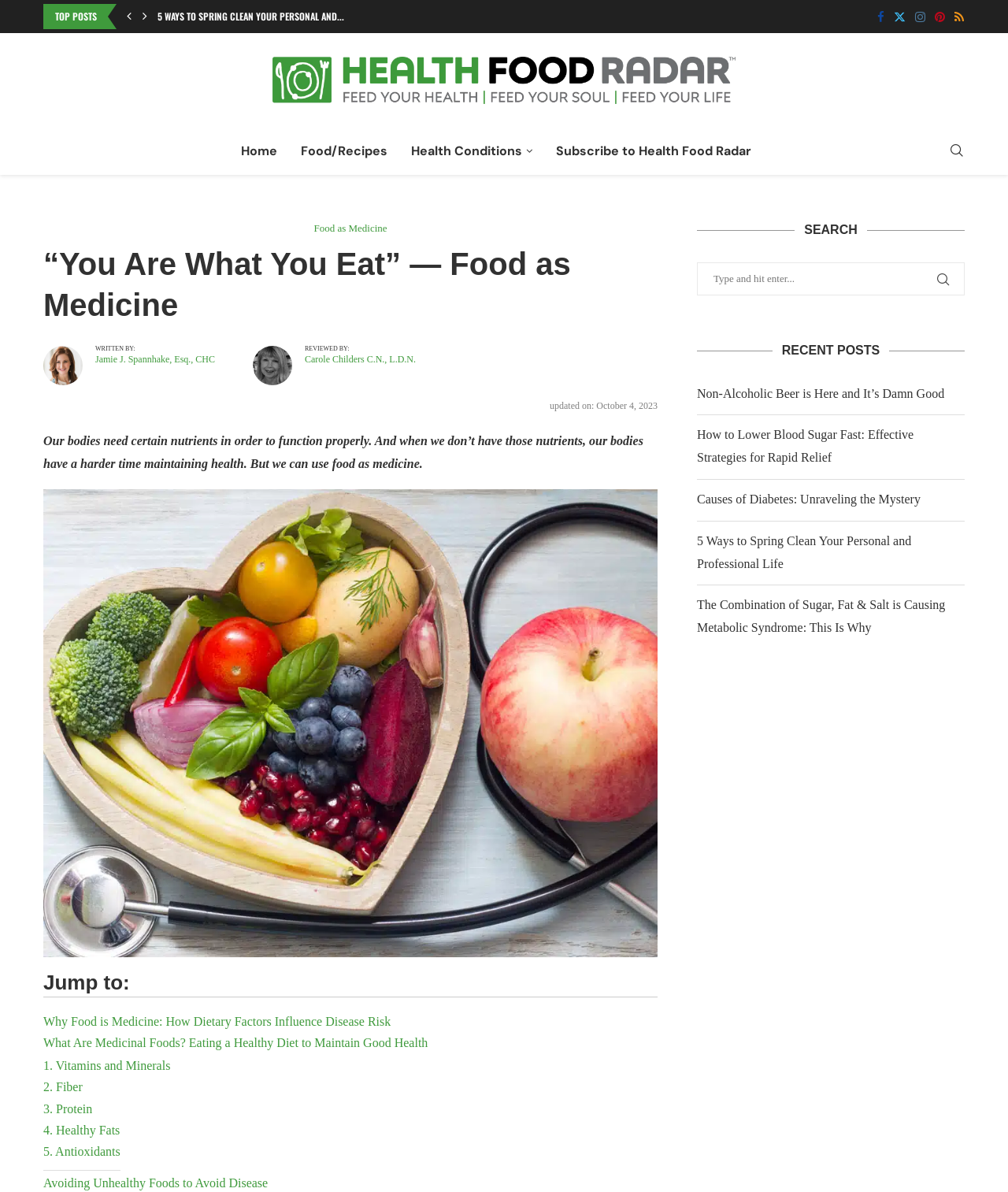Explain in detail what you observe on this webpage.

This webpage is about the concept of "Food as Medicine" and how dietary factors influence disease risk. At the top of the page, there is a section labeled "TOP POSTS" with navigation buttons to move through a list of 10 posts. Below this section, there are links to 10 recent articles, each with a brief title describing the content.

On the top right side of the page, there are social media links to Facebook, Twitter, Instagram, Pinterest, and Rss. Next to these links, there is a logo and link to "Health Food Radar", which appears to be the website's name.

The main content of the page starts with a heading "“You Are What You Eat” — Food as Medicine" followed by an image of the author, Jamie J. Spannhake, Esq., CHC, and a brief description of the article. The article's content is divided into sections, each with a heading and a brief summary. The sections include "Why Food is Medicine", "What Are Medicinal Foods?", and "Avoiding Unhealthy Foods to Avoid Disease".

On the right side of the page, there are two complementary sections. The top section is a search bar with a heading "SEARCH" and a textbox to enter search queries. The bottom section is labeled "RECENT POSTS" and lists 5 recent articles with brief titles and links to each article.

At the bottom of the page, there is a section with links to the website's main pages, including "Home", "Food/Recipes", "Health Conditions", and "Subscribe to Health Food Radar".